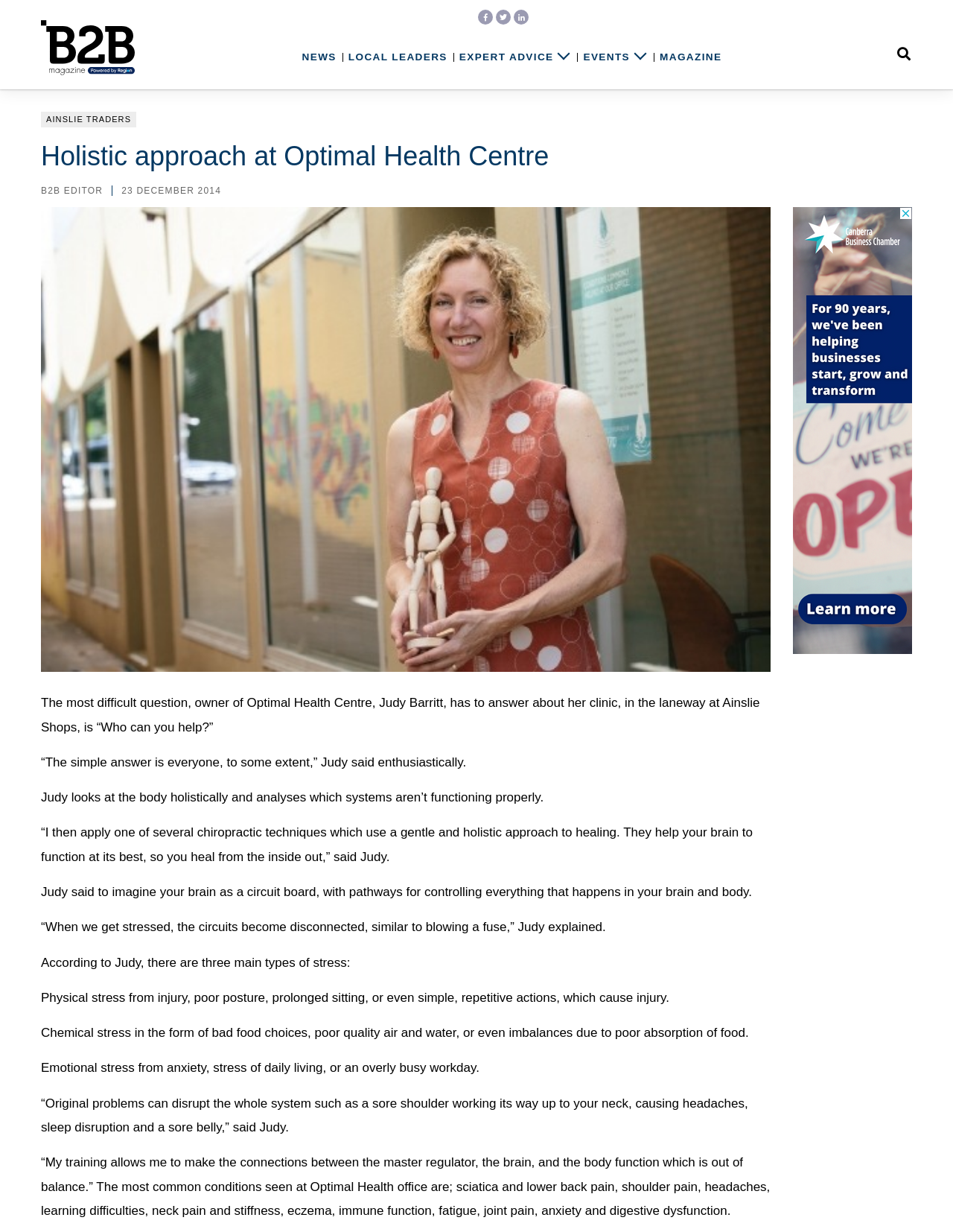Who is the owner of Optimal Health Centre?
From the image, respond with a single word or phrase.

Judy Barritt